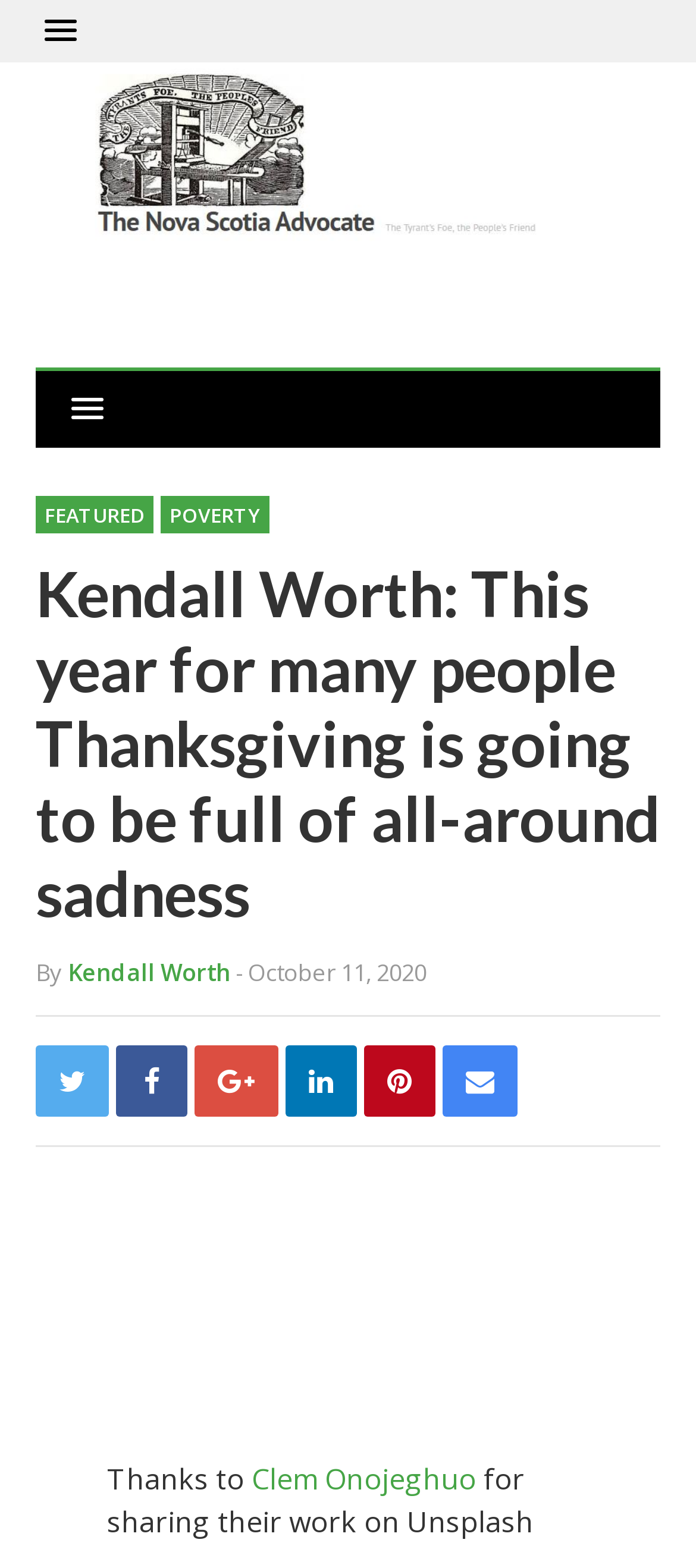Refer to the image and answer the question with as much detail as possible: What is the date of the article?

The date of the article can be found by looking at the timestamp of the article, which is located below the title. The timestamp says 'Sunday, October 11, 2020, 9:21 am', indicating that the article was published on Sunday, October 11, 2020.